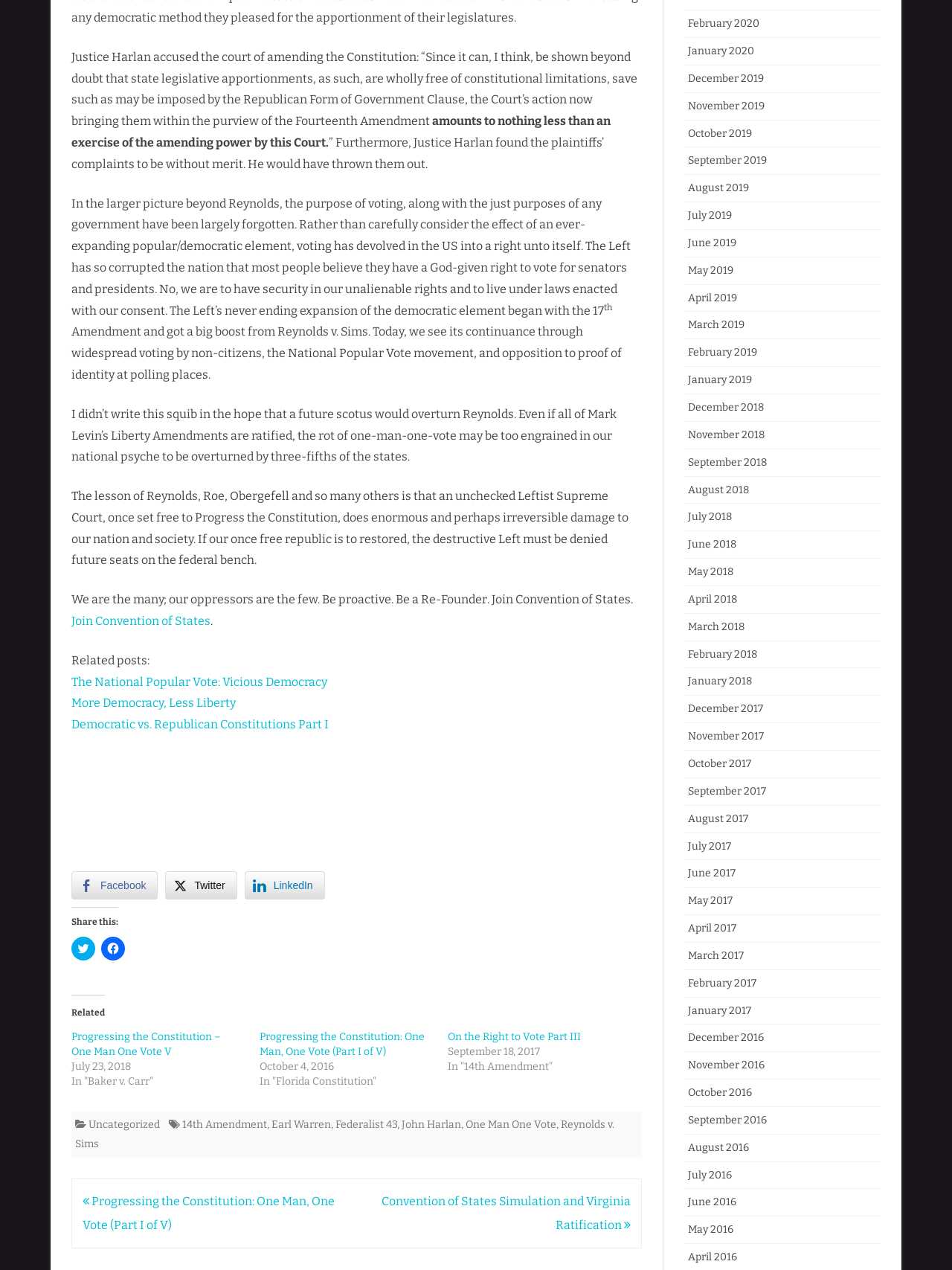Determine the bounding box coordinates of the area to click in order to meet this instruction: "Click to share on Twitter".

[0.075, 0.686, 0.166, 0.709]